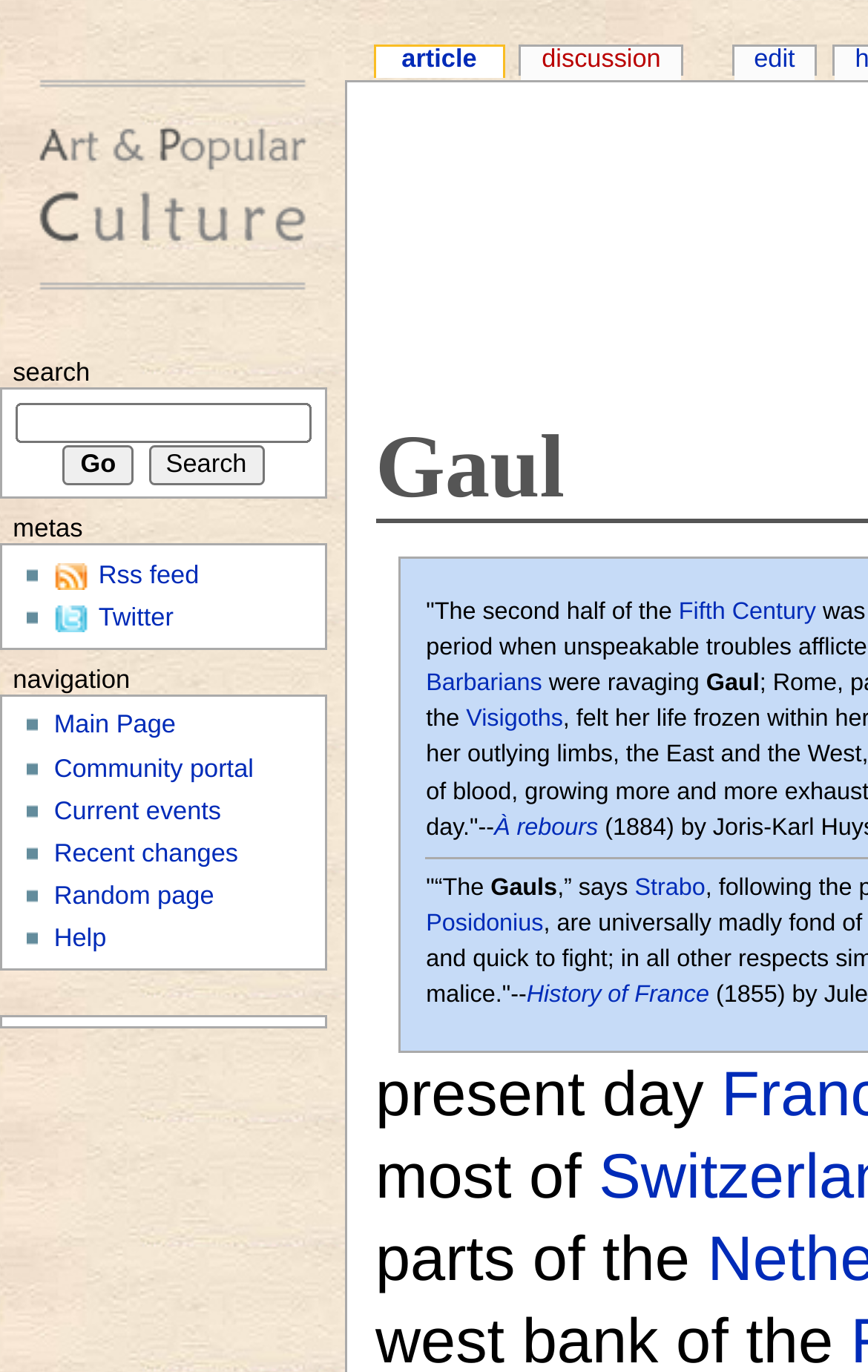Use a single word or phrase to answer the question: What is the topic of the link 'Fifth Century'?

History